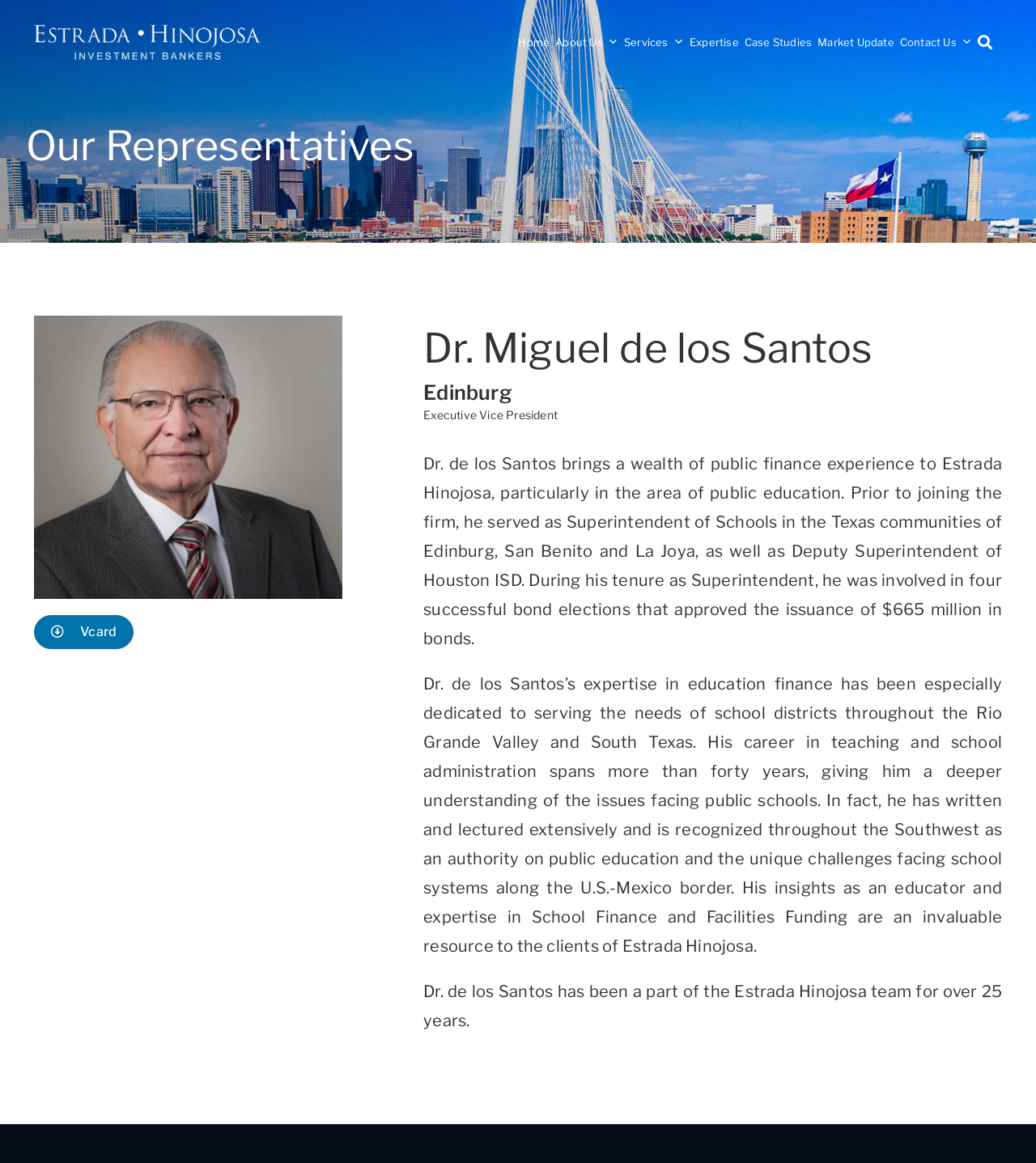Please determine the bounding box coordinates of the element to click on in order to accomplish the following task: "Go to Home page". Ensure the coordinates are four float numbers ranging from 0 to 1, i.e., [left, top, right, bottom].

[0.5, 0.022, 0.531, 0.05]